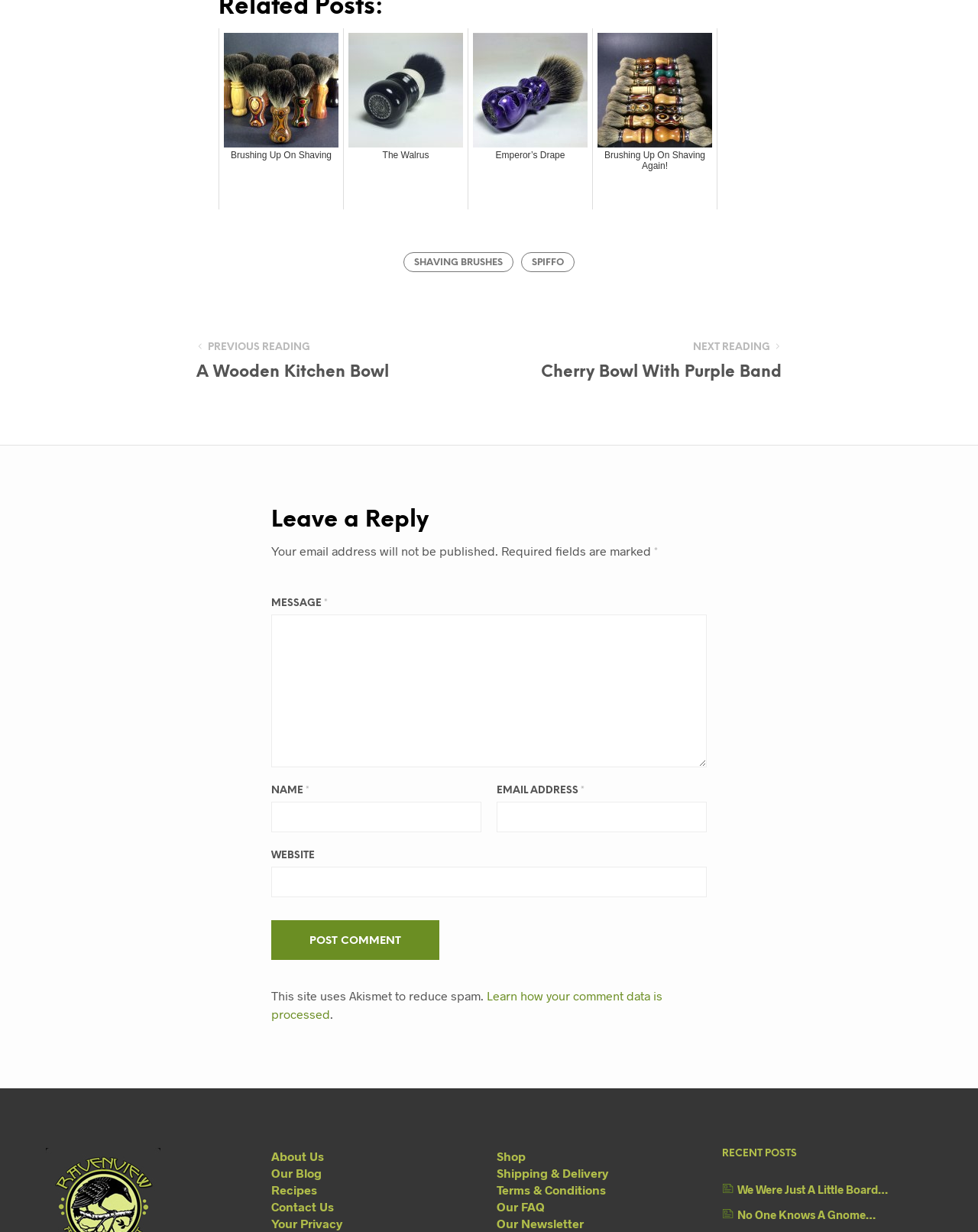Determine the bounding box coordinates of the clickable region to carry out the instruction: "Click on the 'NEXT READING' link".

[0.553, 0.274, 0.799, 0.314]